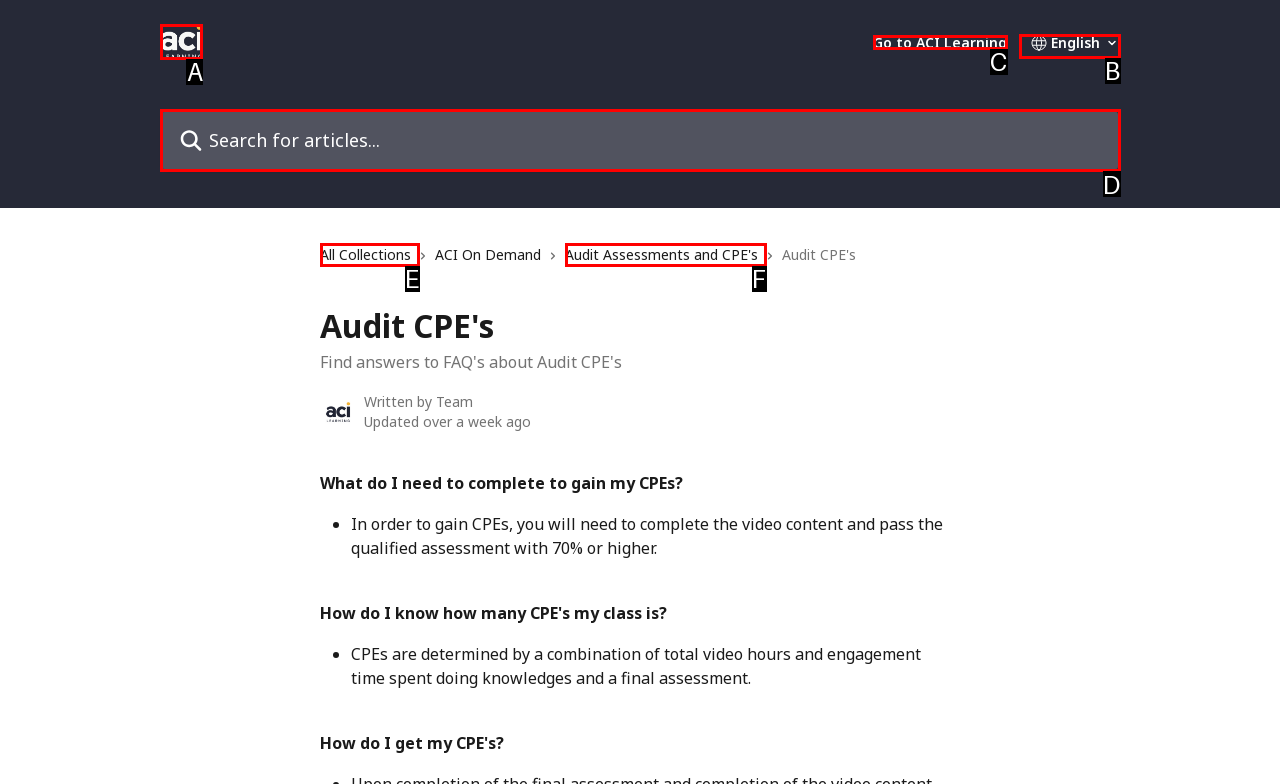Which lettered option matches the following description: All Collections
Provide the letter of the matching option directly.

E